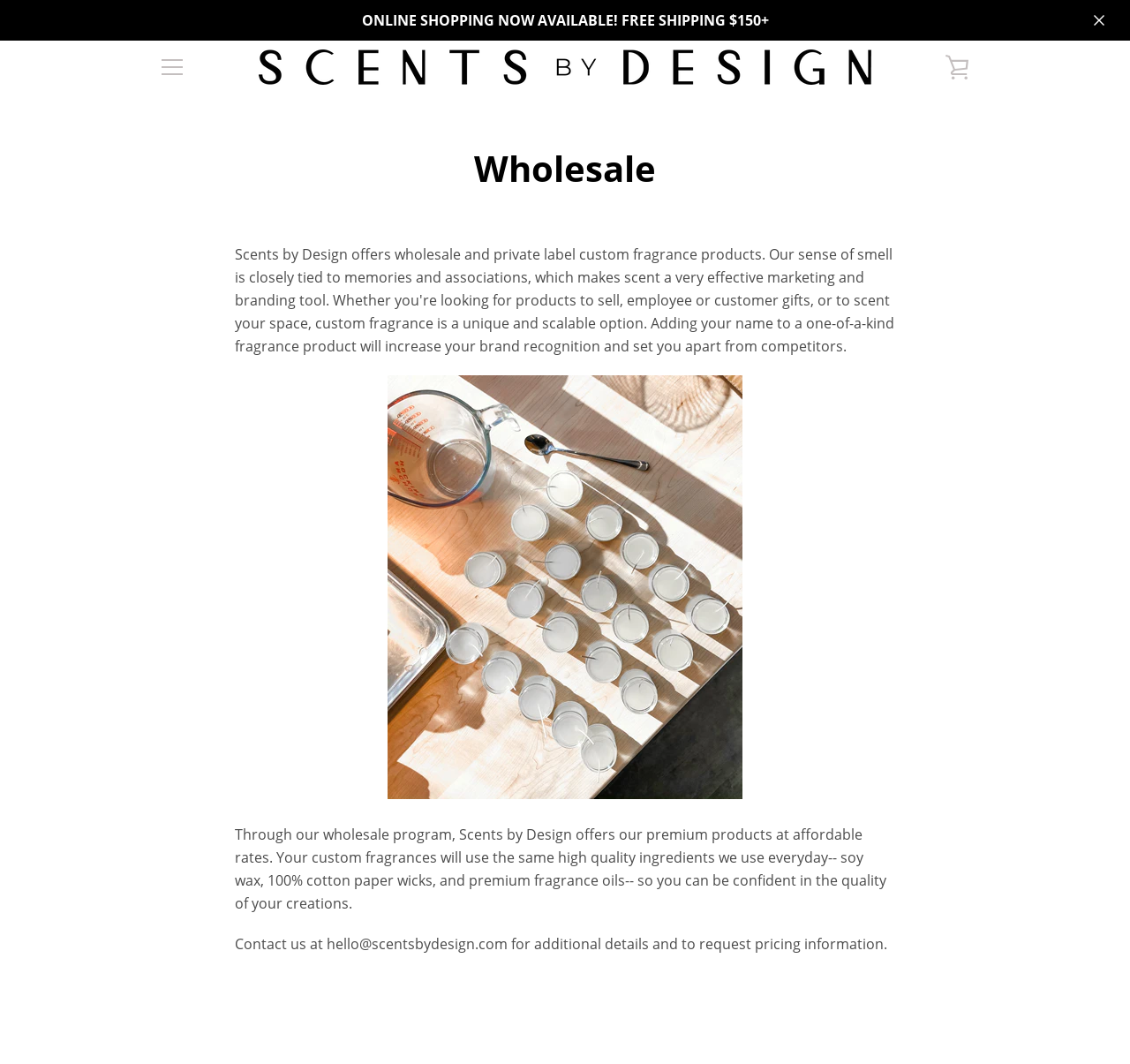Please locate the bounding box coordinates of the element that should be clicked to achieve the given instruction: "View the cart".

[0.828, 0.042, 0.867, 0.084]